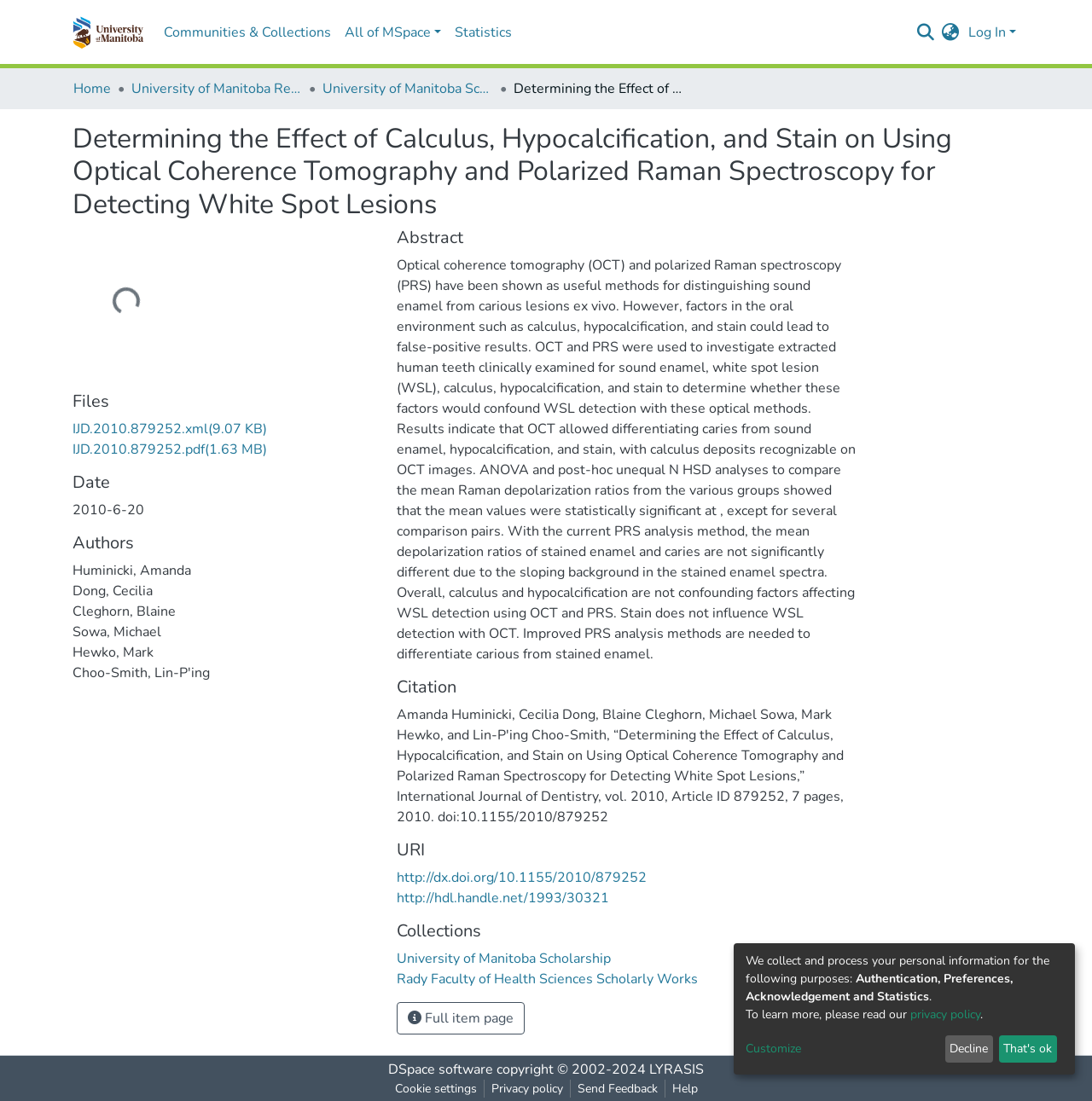Identify the coordinates of the bounding box for the element that must be clicked to accomplish the instruction: "Switch language".

[0.858, 0.02, 0.884, 0.039]